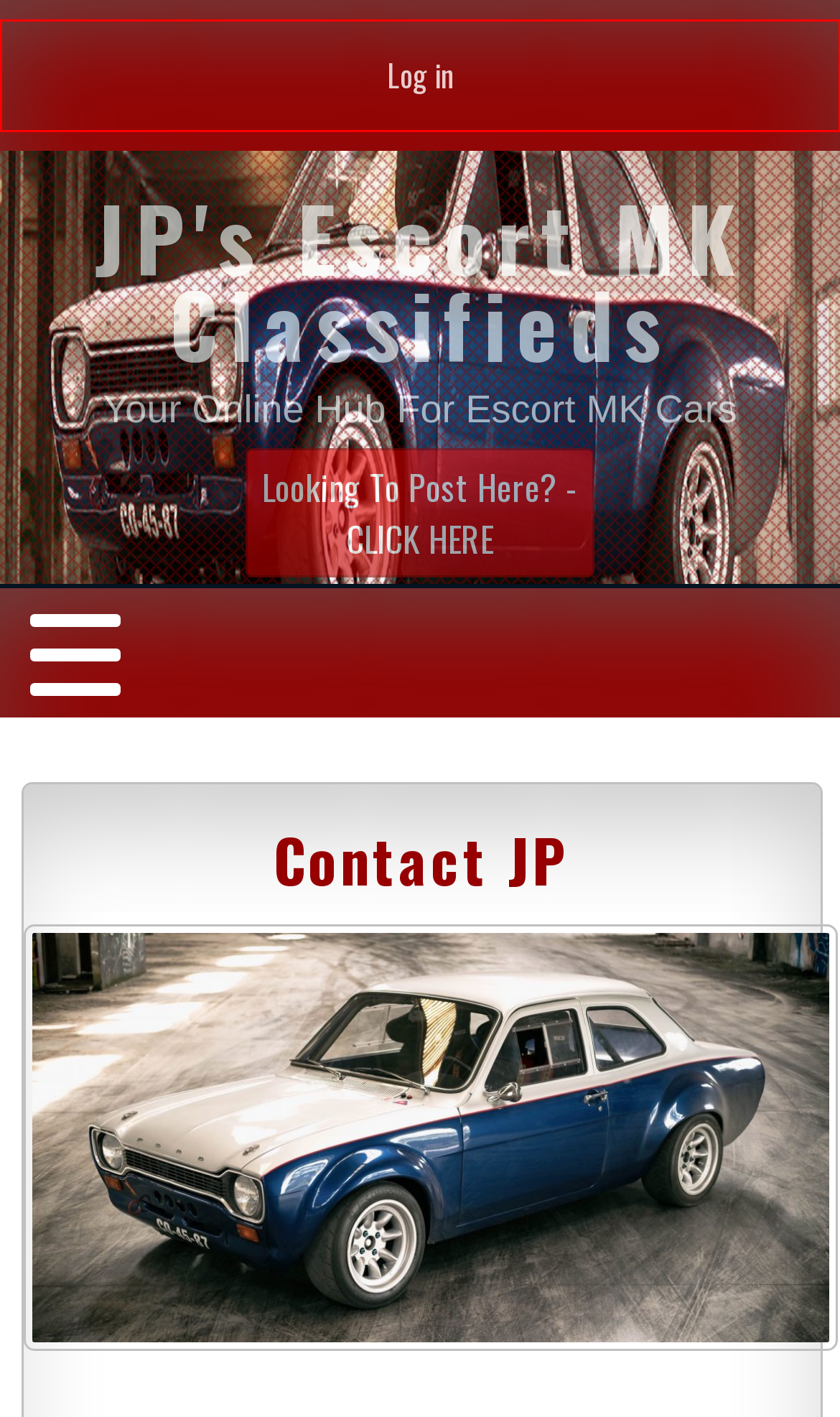You have received a screenshot of a webpage with a red bounding box indicating a UI element. Please determine the most fitting webpage description that matches the new webpage after clicking on the indicated element. The choices are:
A. 1970 Ford Escrot MK1 - Portugal 1110 2-Door – JP's Escort MK Classifieds
B. JP's Escort MK Classifieds – Your Online Hub For Escort MK Cars
C. April – 2019 – JP's Escort MK Classifieds
D. August – 2017 – JP's Escort MK Classifieds
E. 1969 Escort Mk1 – JP's Escort MK Classifieds
F. JP's Escort MK Classifieds
G. Comments for JP's Escort MK Classifieds
H. Log In ‹ JP's Escort MK Classifieds — WordPress

H